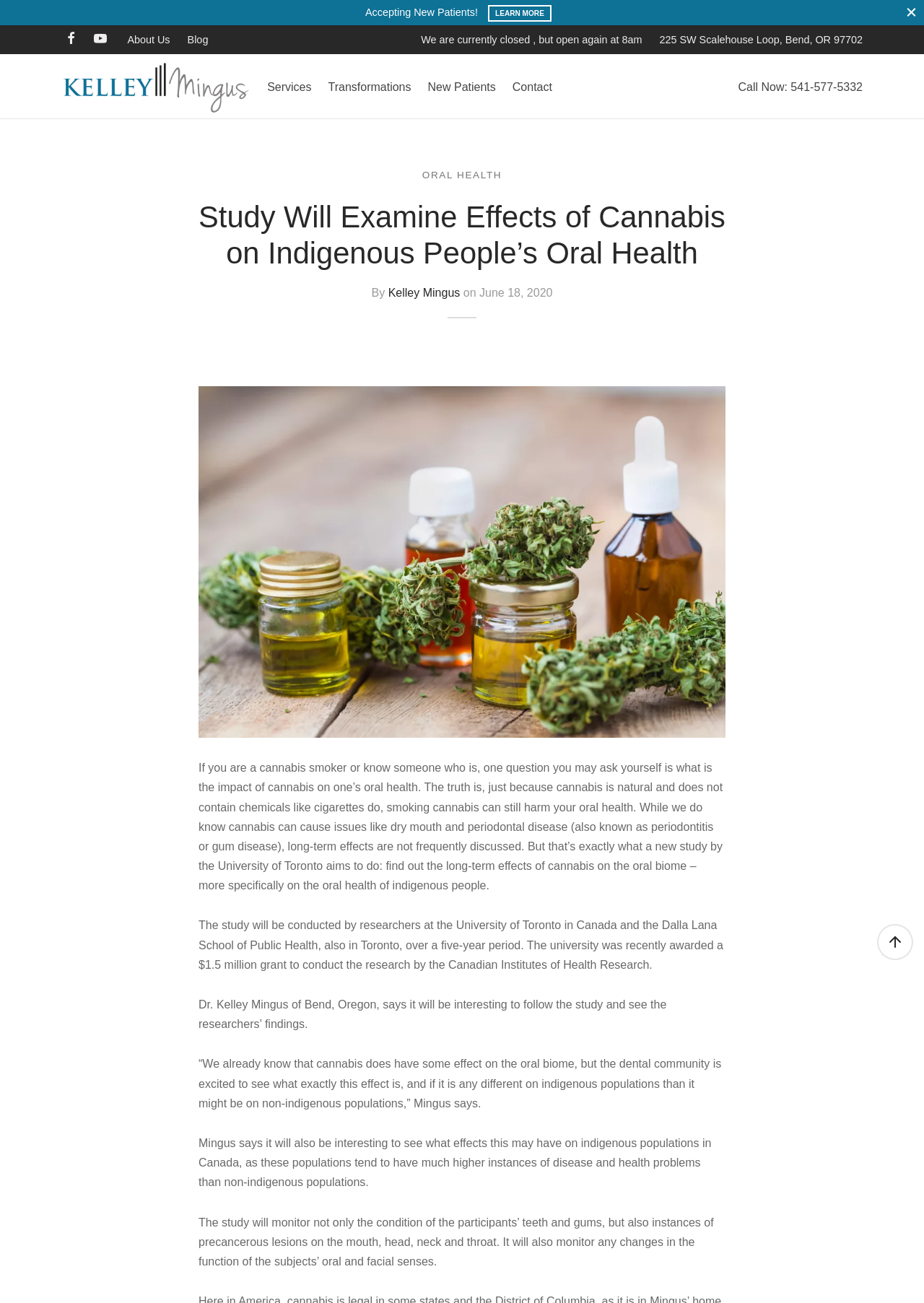Indicate the bounding box coordinates of the element that needs to be clicked to satisfy the following instruction: "Scroll to the top of the page". The coordinates should be four float numbers between 0 and 1, i.e., [left, top, right, bottom].

[0.949, 0.709, 0.988, 0.737]